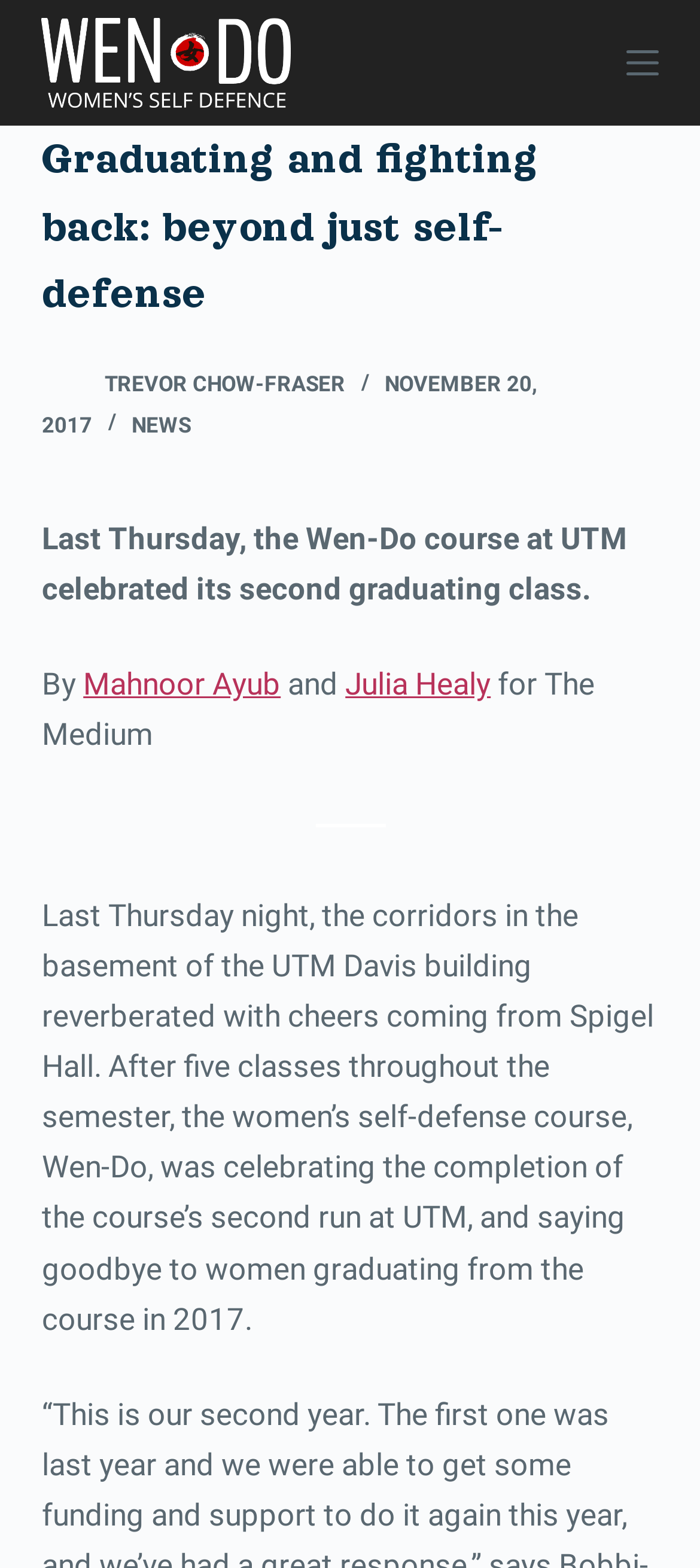Identify the bounding box for the UI element described as: "Julia Healy". The coordinates should be four float numbers between 0 and 1, i.e., [left, top, right, bottom].

[0.493, 0.425, 0.701, 0.448]